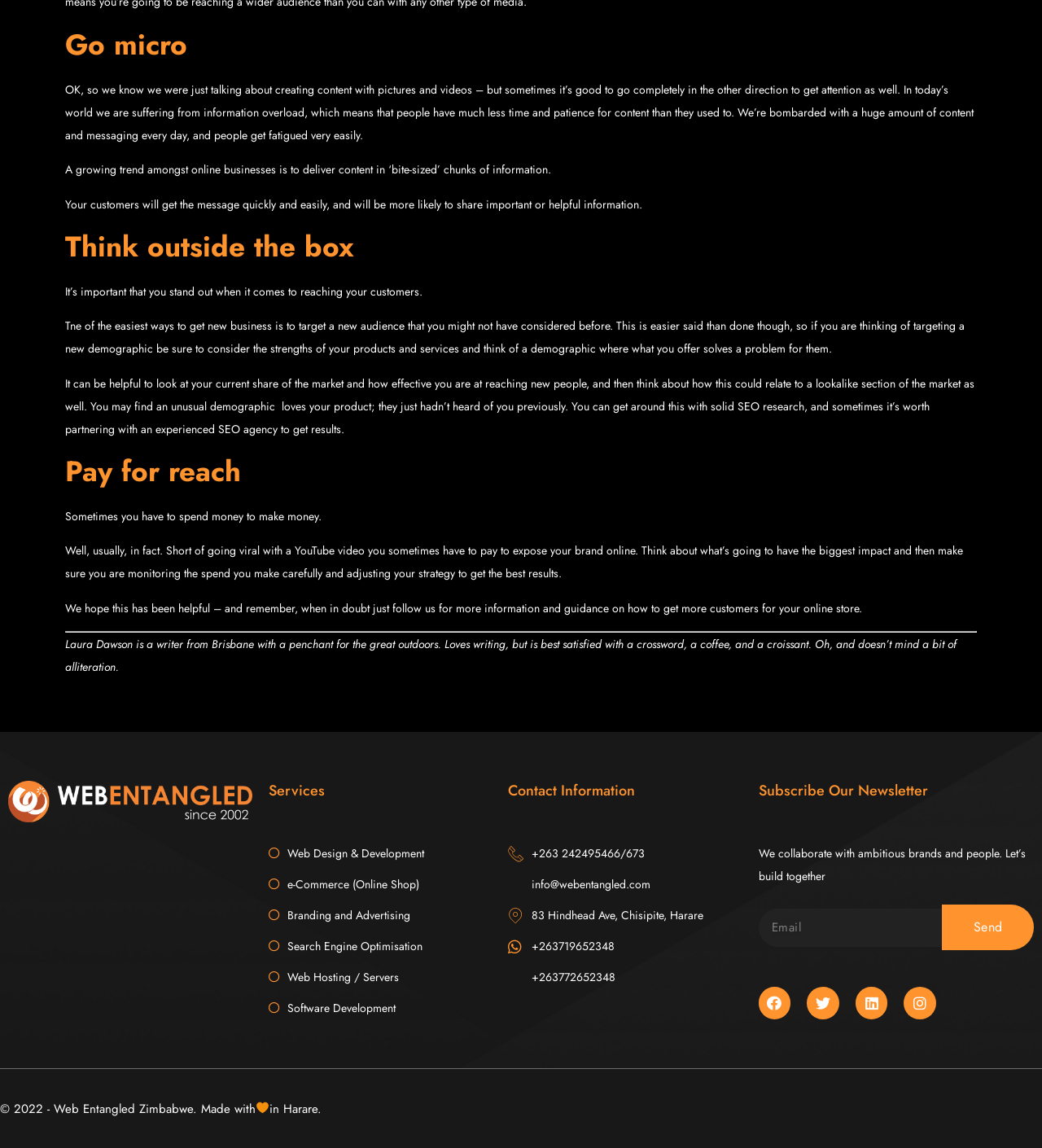Please identify the bounding box coordinates of the region to click in order to complete the given instruction: "Fill in the email address in the 'Email' textbox". The coordinates should be four float numbers between 0 and 1, i.e., [left, top, right, bottom].

[0.728, 0.791, 0.904, 0.825]